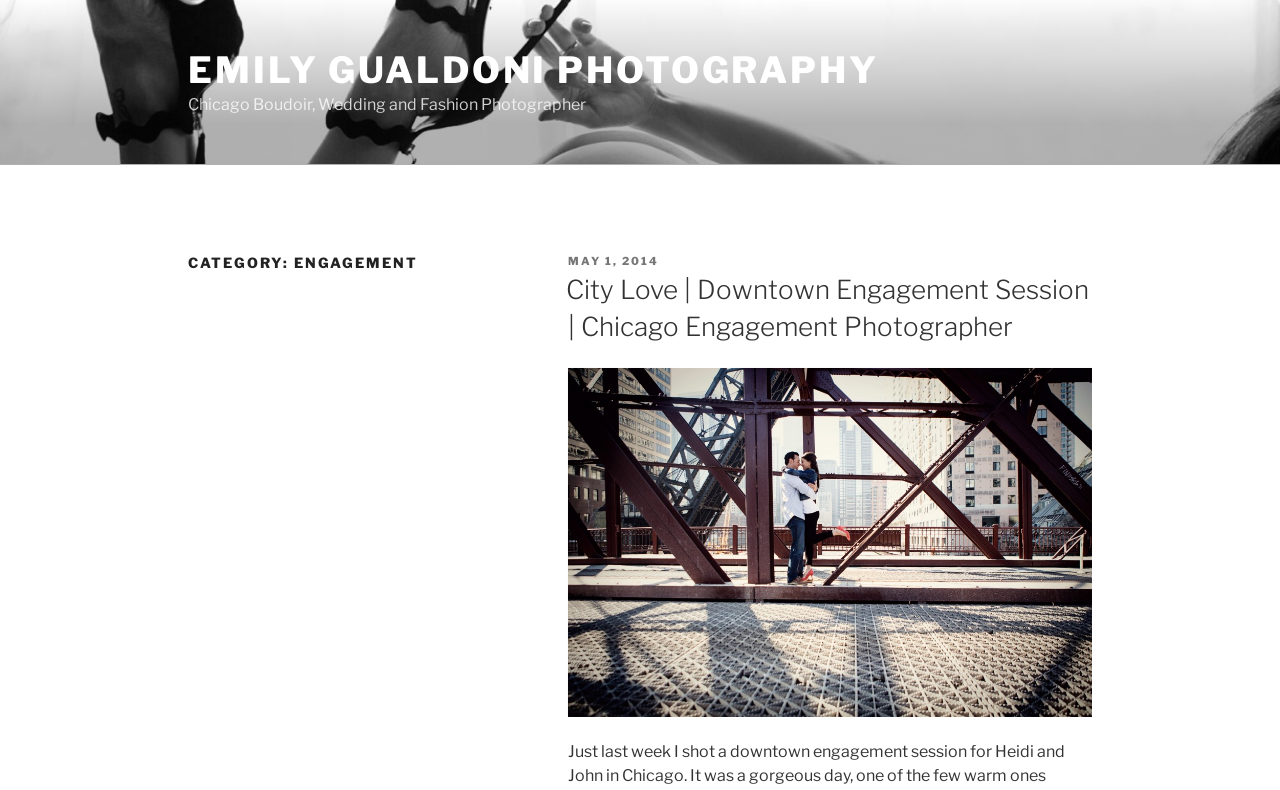Can you give a detailed response to the following question using the information from the image? What is the subject of the image on the webpage?

The image on the webpage is described as 'downtown engagement session at kinzie bridge photo', indicating that the subject of the image is an engagement session at Kinzie Bridge in downtown Chicago.